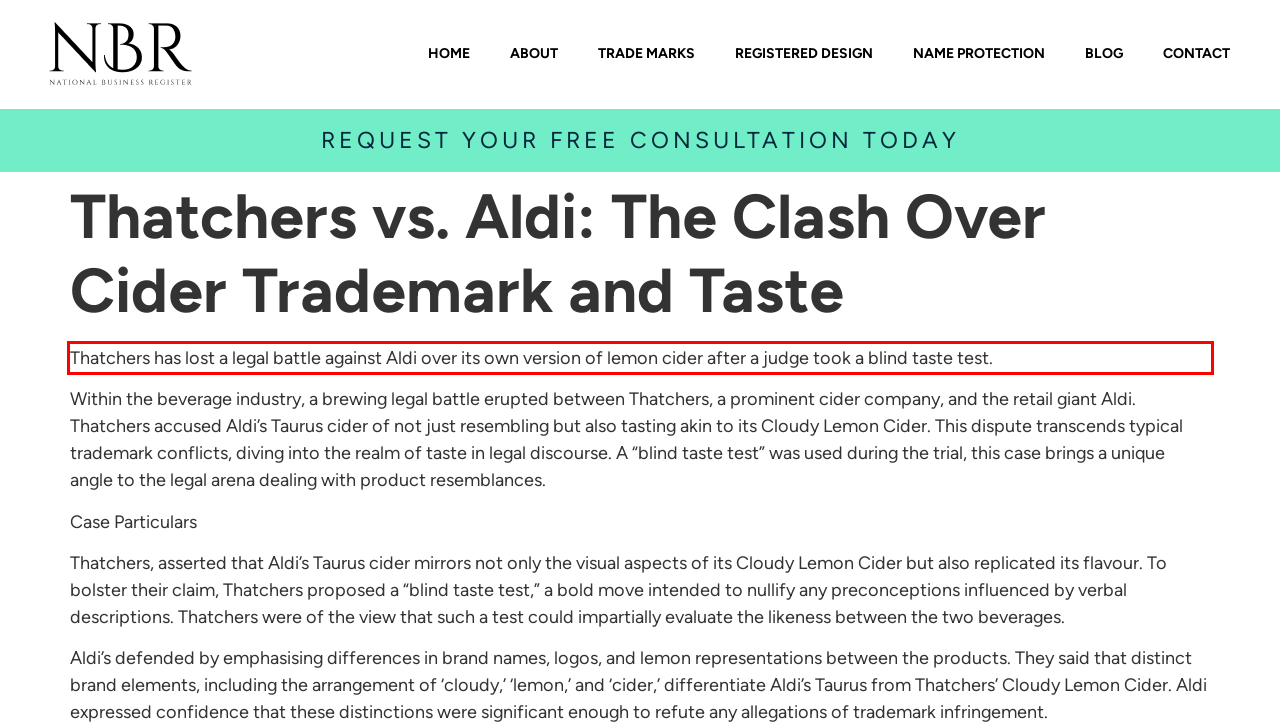Examine the screenshot of the webpage, locate the red bounding box, and generate the text contained within it.

Thatchers has lost a legal battle against Aldi over its own version of lemon cider after a judge took a blind taste test.